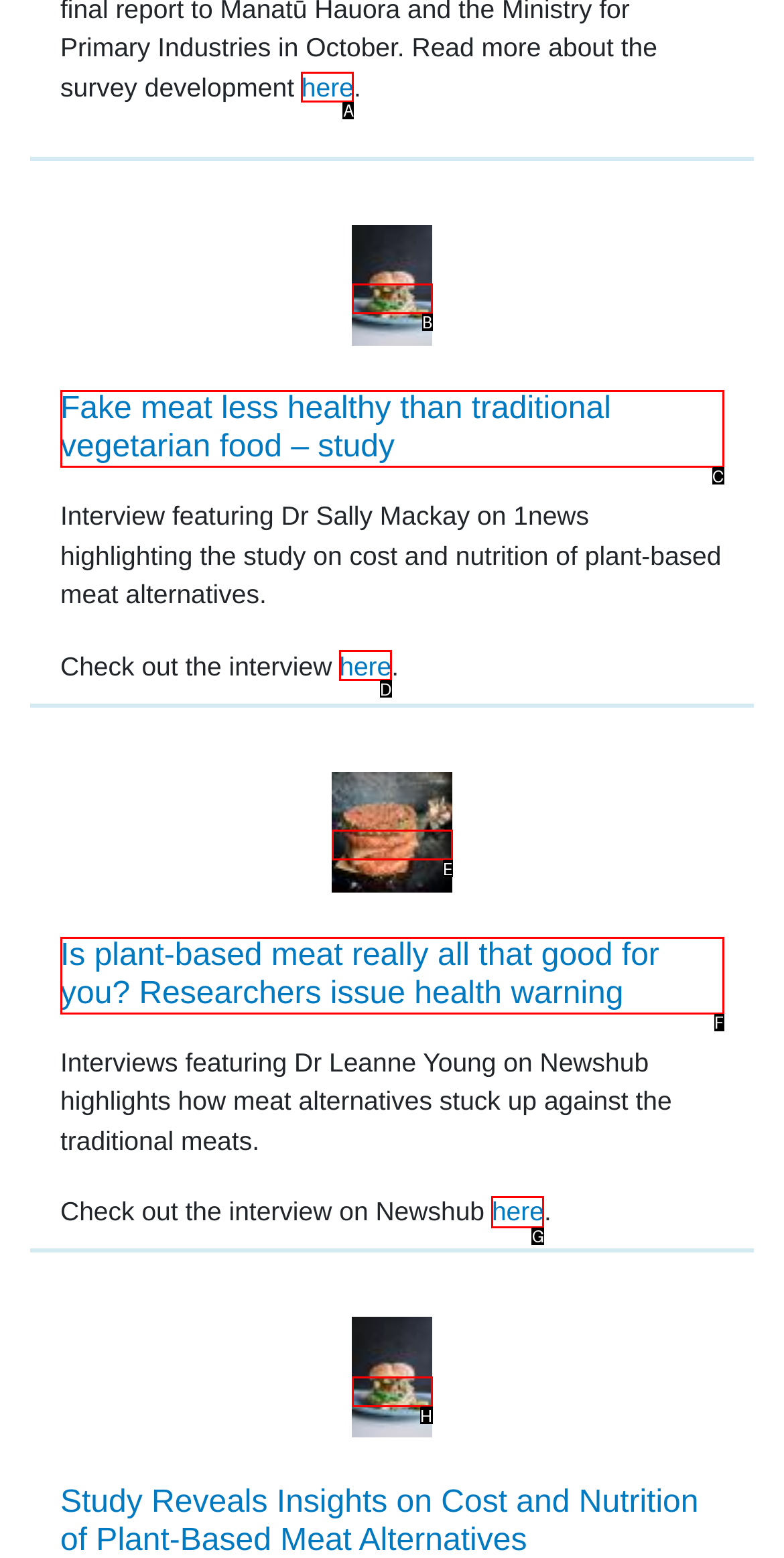Which lettered option should be clicked to achieve the task: Read the interview on Newshub about plant-based meat? Choose from the given choices.

G